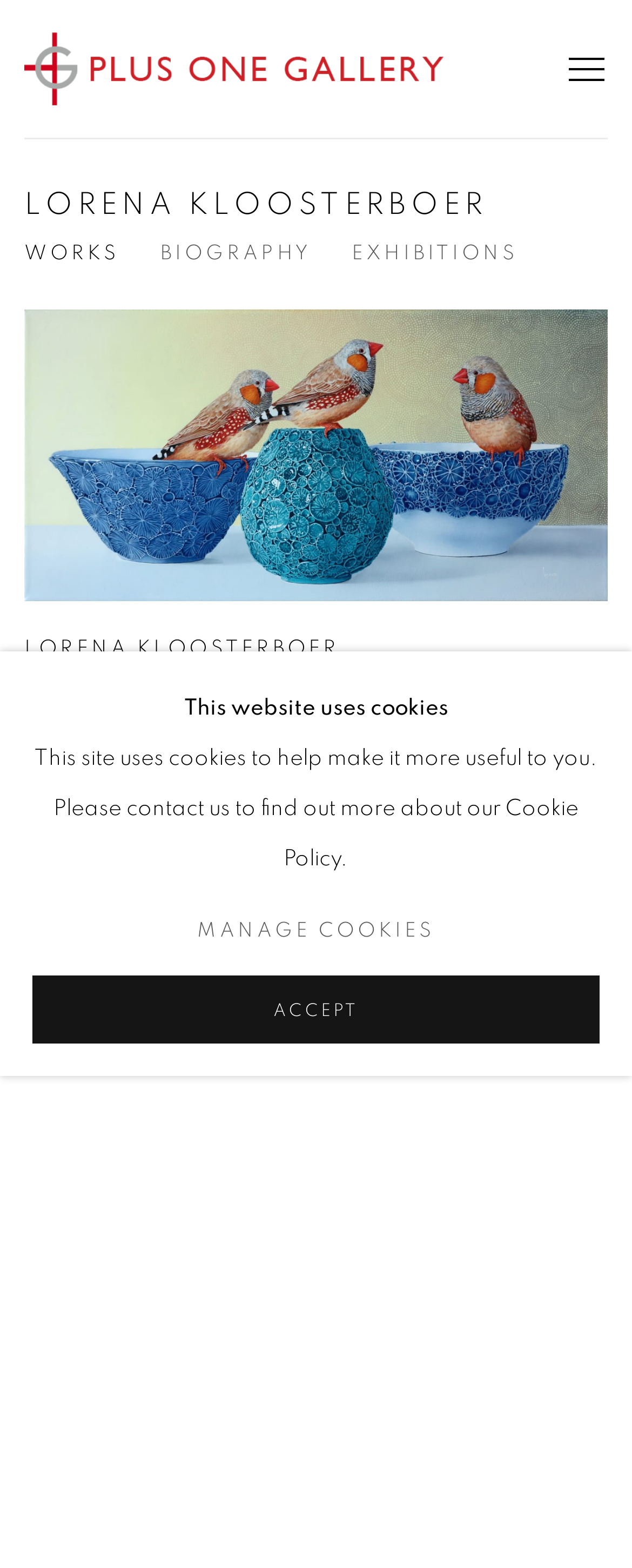What is the artist's name?
Refer to the image and provide a one-word or short phrase answer.

Lorena Kloosterboer